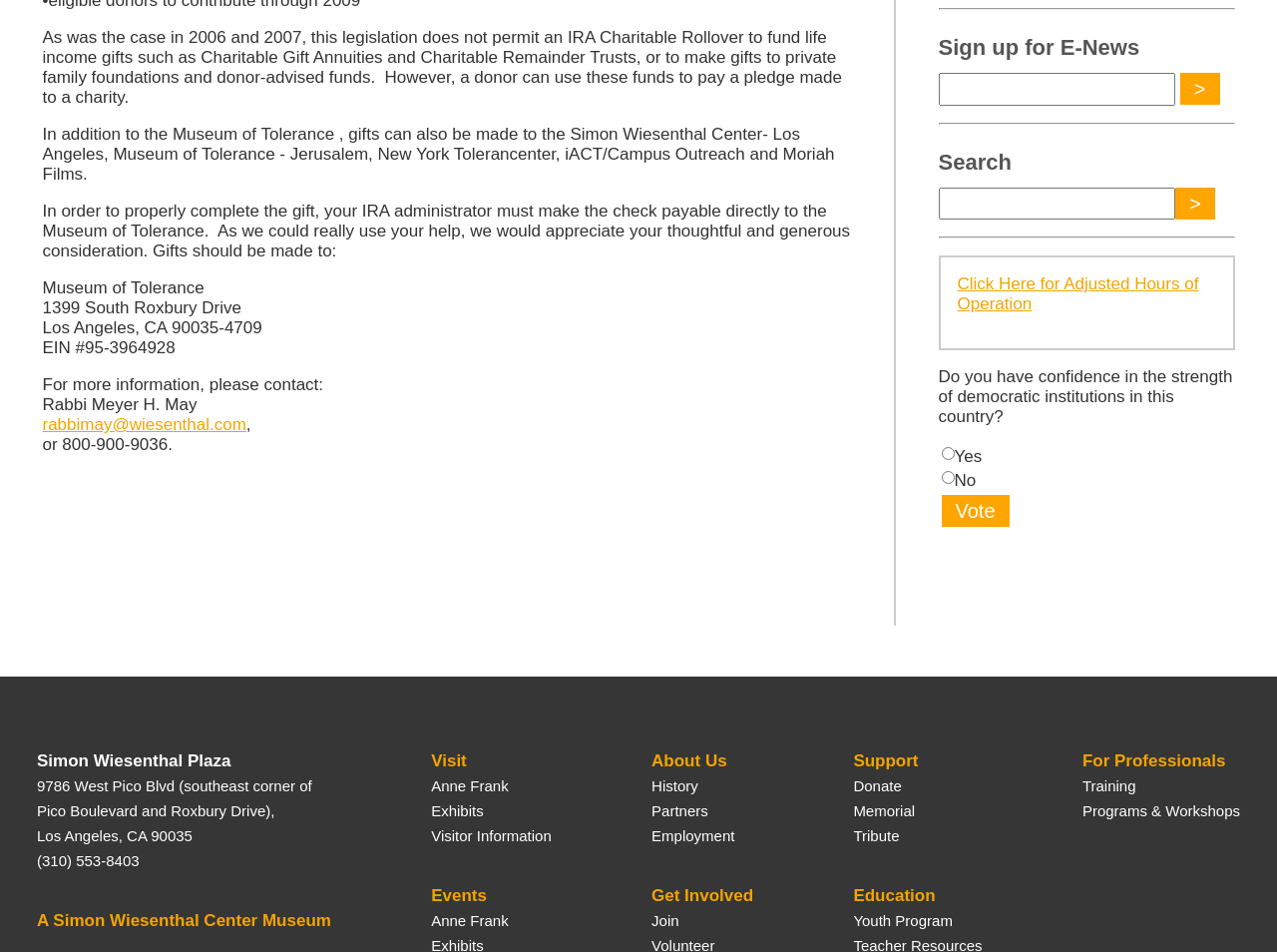What is the address of the Museum of Tolerance?
Answer with a single word or phrase, using the screenshot for reference.

1399 South Roxbury Drive, Los Angeles, CA 90035-4709